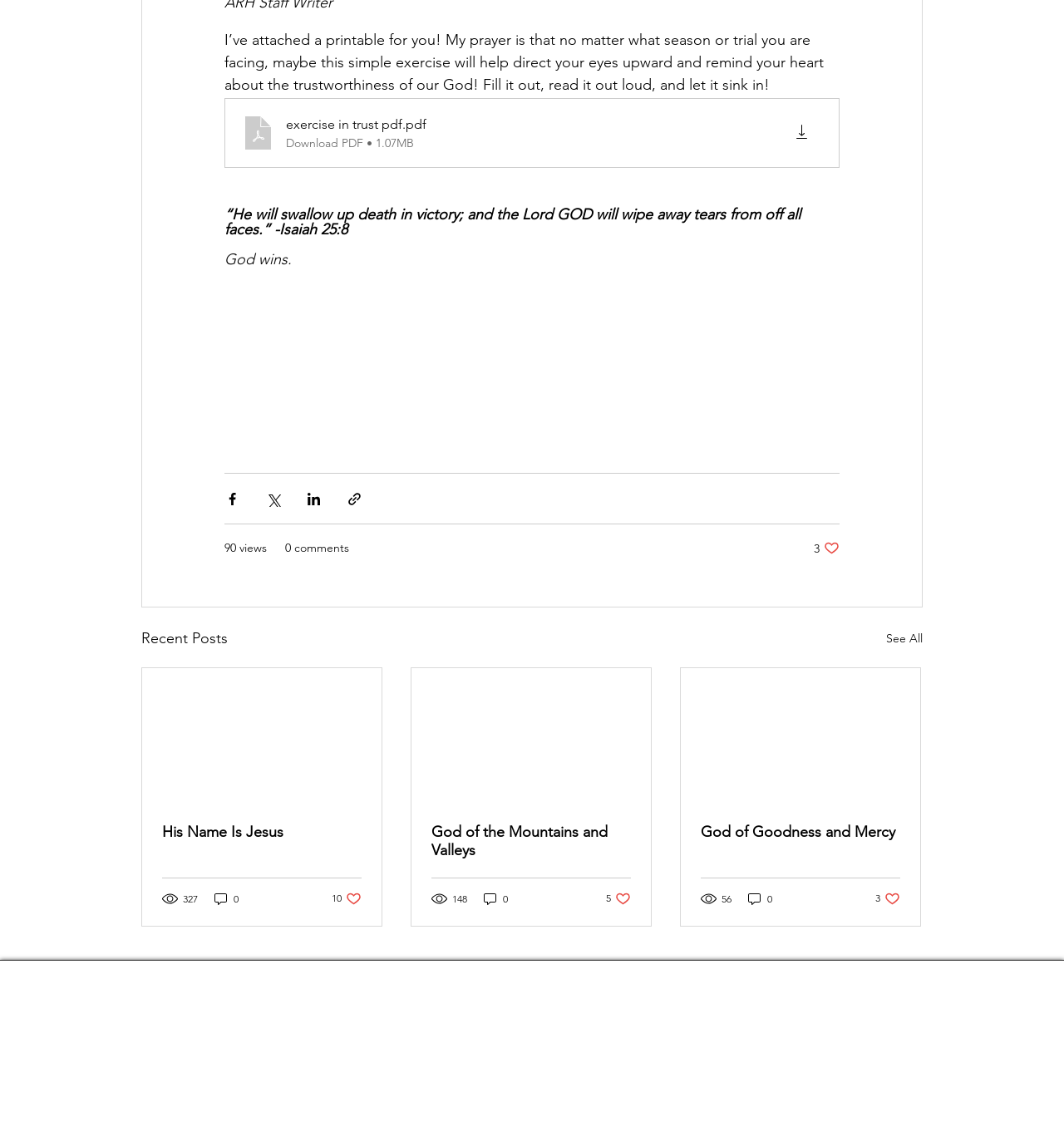Can you find the bounding box coordinates for the element that needs to be clicked to execute this instruction: "View recent posts"? The coordinates should be given as four float numbers between 0 and 1, i.e., [left, top, right, bottom].

[0.133, 0.547, 0.214, 0.568]